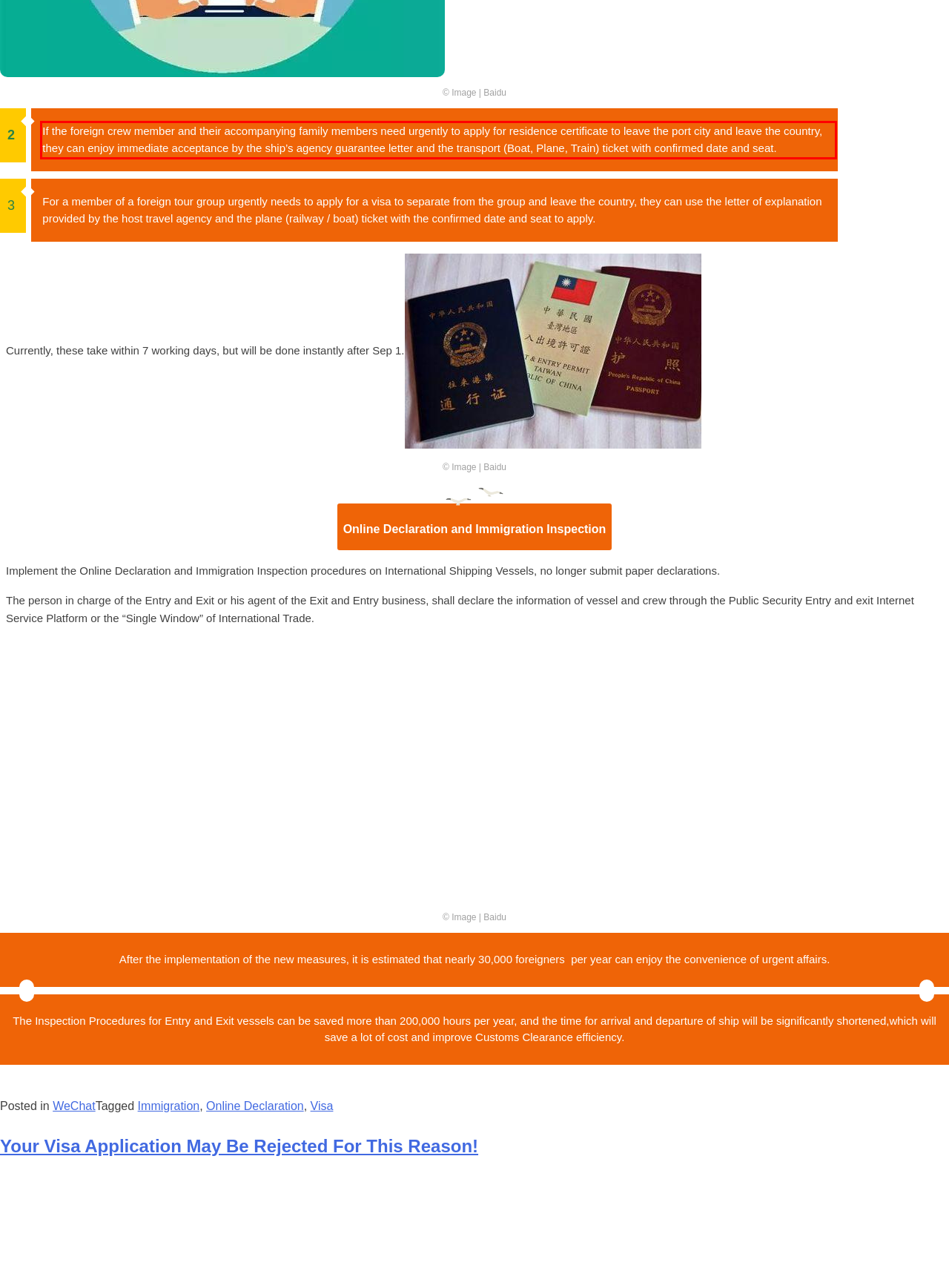There is a UI element on the webpage screenshot marked by a red bounding box. Extract and generate the text content from within this red box.

If the foreign crew member and their accompanying family members need urgently to apply for residence certificate to leave the port city and leave the country, they can enjoy immediate acceptance by the ship’s agency guarantee letter and the transport (Boat, Plane, Train) ticket with confirmed date and seat.